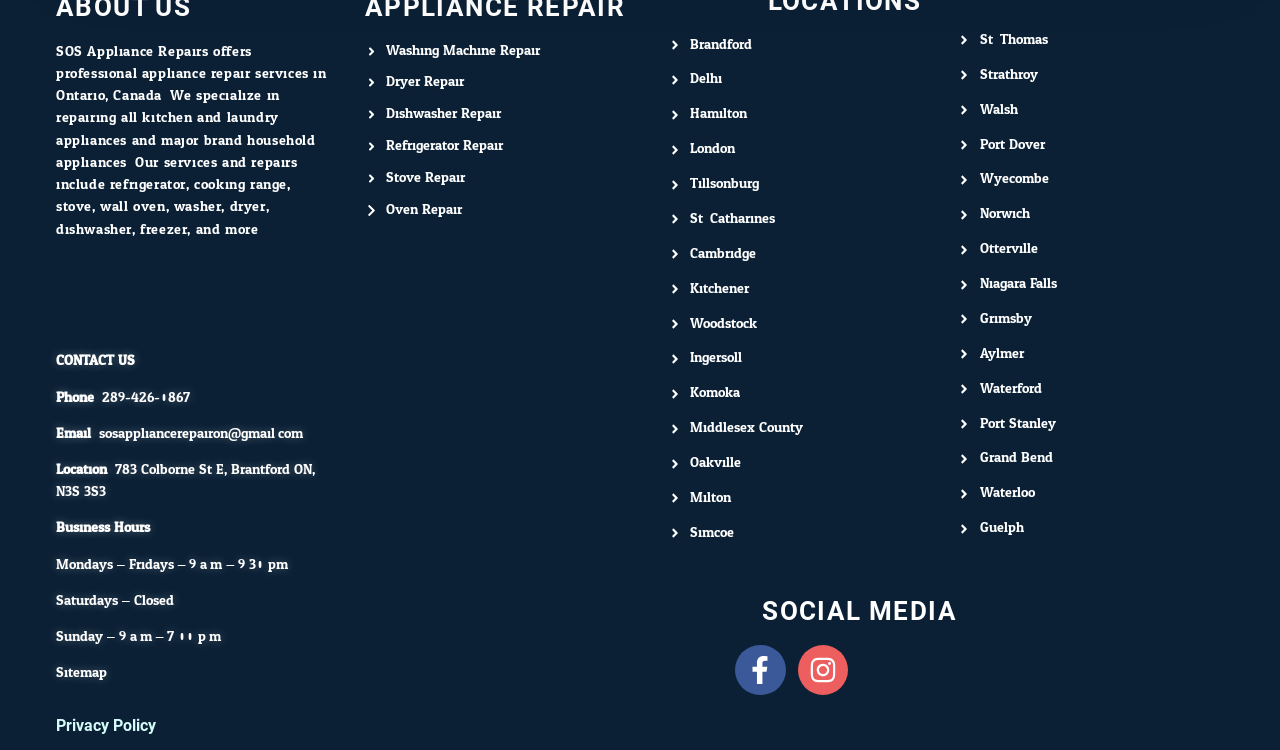How can I contact SOS Appliance Repairs?
Using the information from the image, answer the question thoroughly.

Based on the webpage, I can contact SOS Appliance Repairs through phone by calling 289-426-0867, through email by sending a message to sosappliancerepairon@gmail.com, or by visiting their location at 783 Colborne St E, Brantford ON, N3S 3S3.